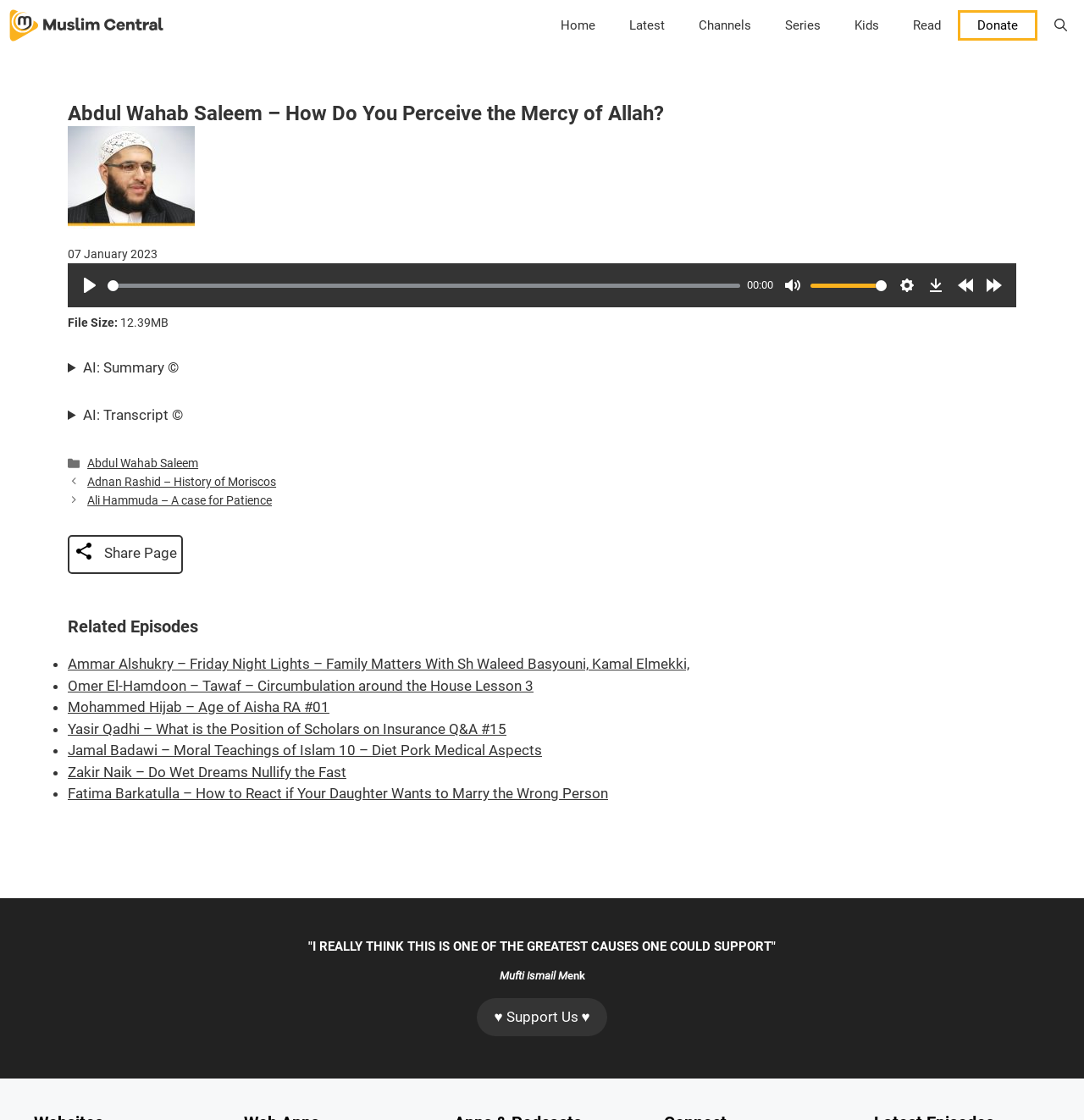Refer to the image and answer the question with as much detail as possible: How many related episodes are listed?

The number of related episodes is obtained by counting the list markers '•' and their corresponding links, which are located at the bottom of the webpage.